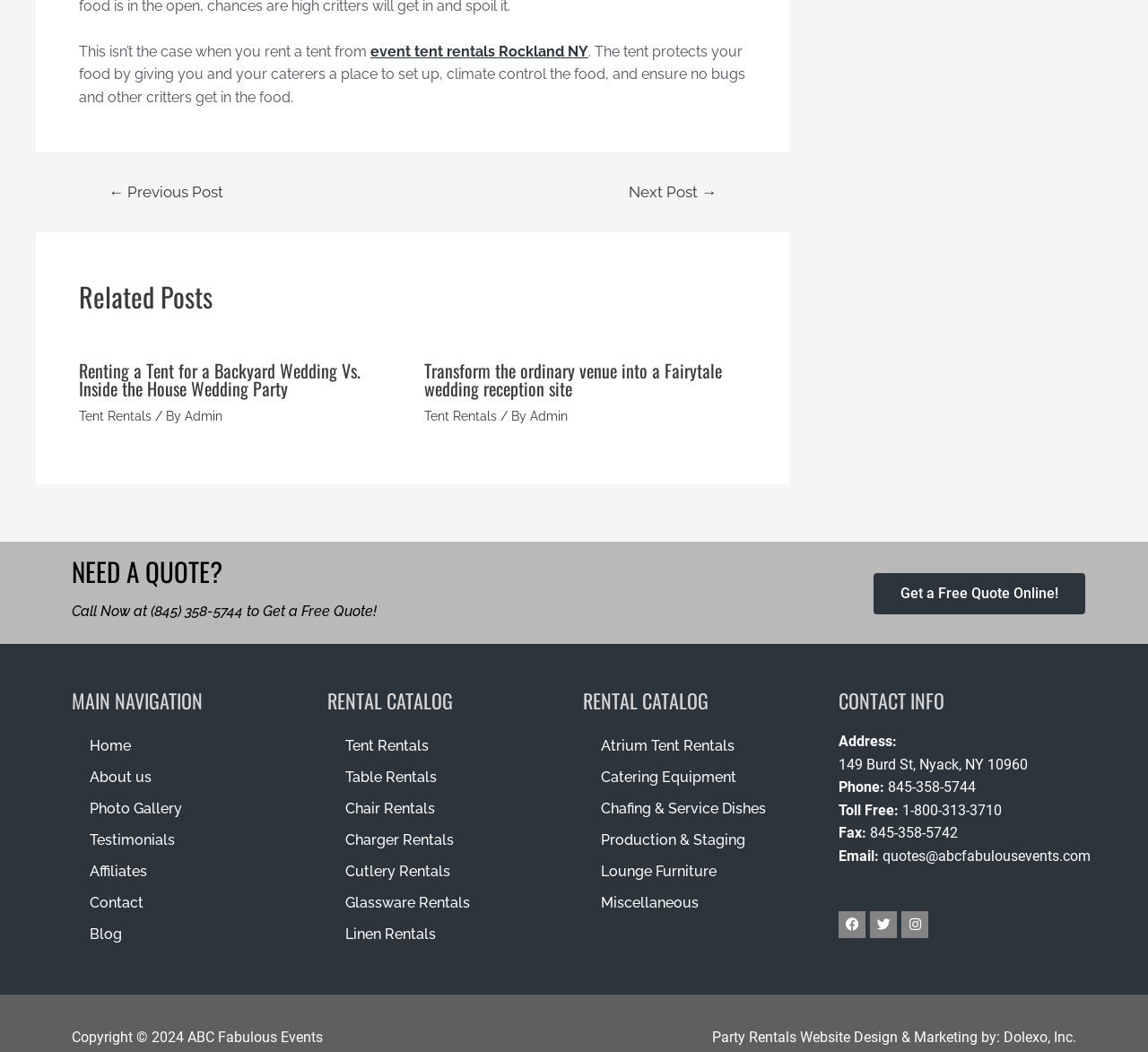Return the bounding box coordinates of the UI element that corresponds to this description: "Chafing & Service Dishes". The coordinates must be given as four float numbers in the range of 0 and 1, [left, top, right, bottom].

[0.508, 0.754, 0.715, 0.784]